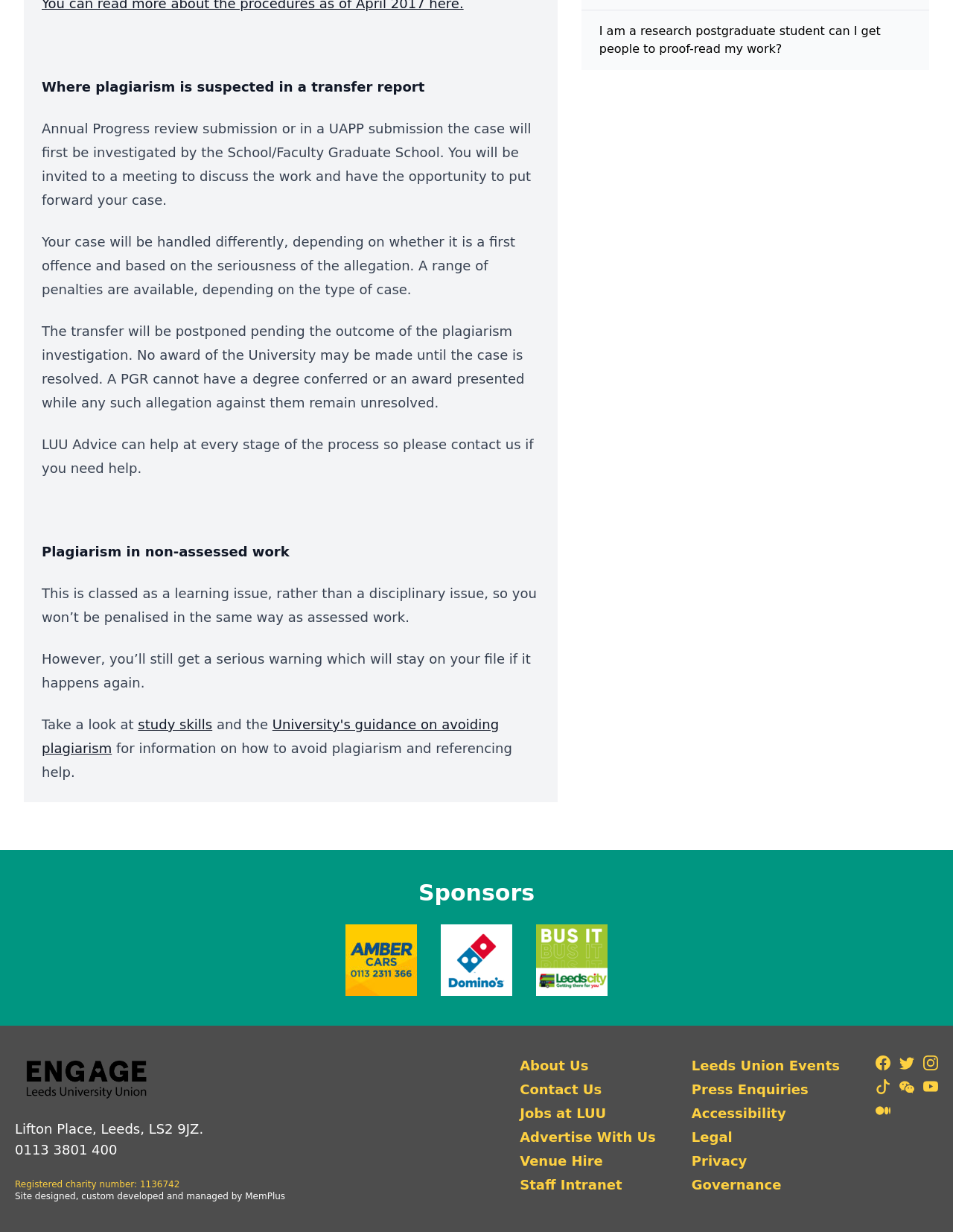Find the bounding box coordinates for the HTML element specified by: "Leeds Union Events".

[0.726, 0.857, 0.881, 0.874]